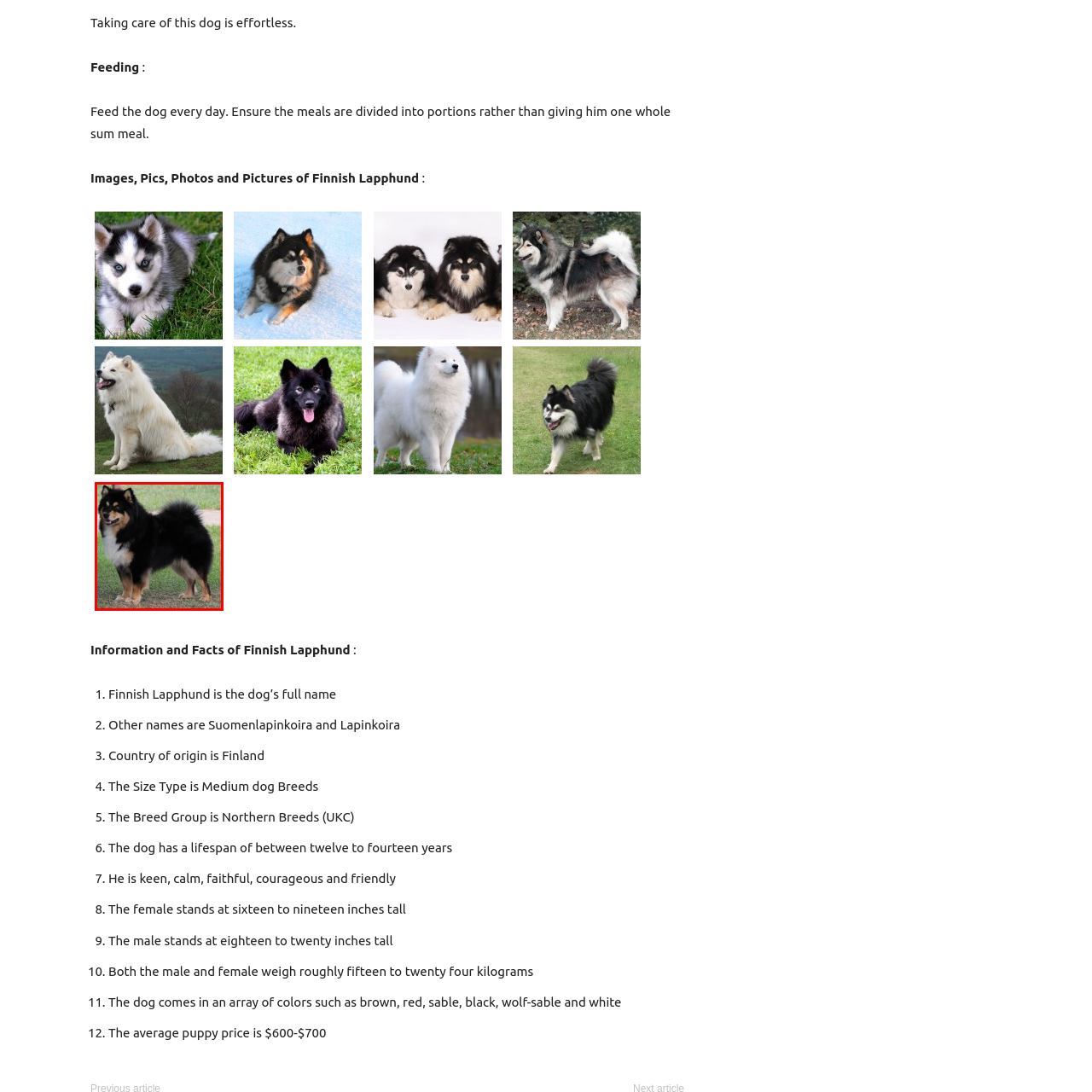Observe the image enclosed by the red box and thoroughly answer the subsequent question based on the visual details: What is the origin of Finnish Lapphunds?

The caption explicitly mentions that Finnish Lapphunds originate from Finland, which is their country of origin.